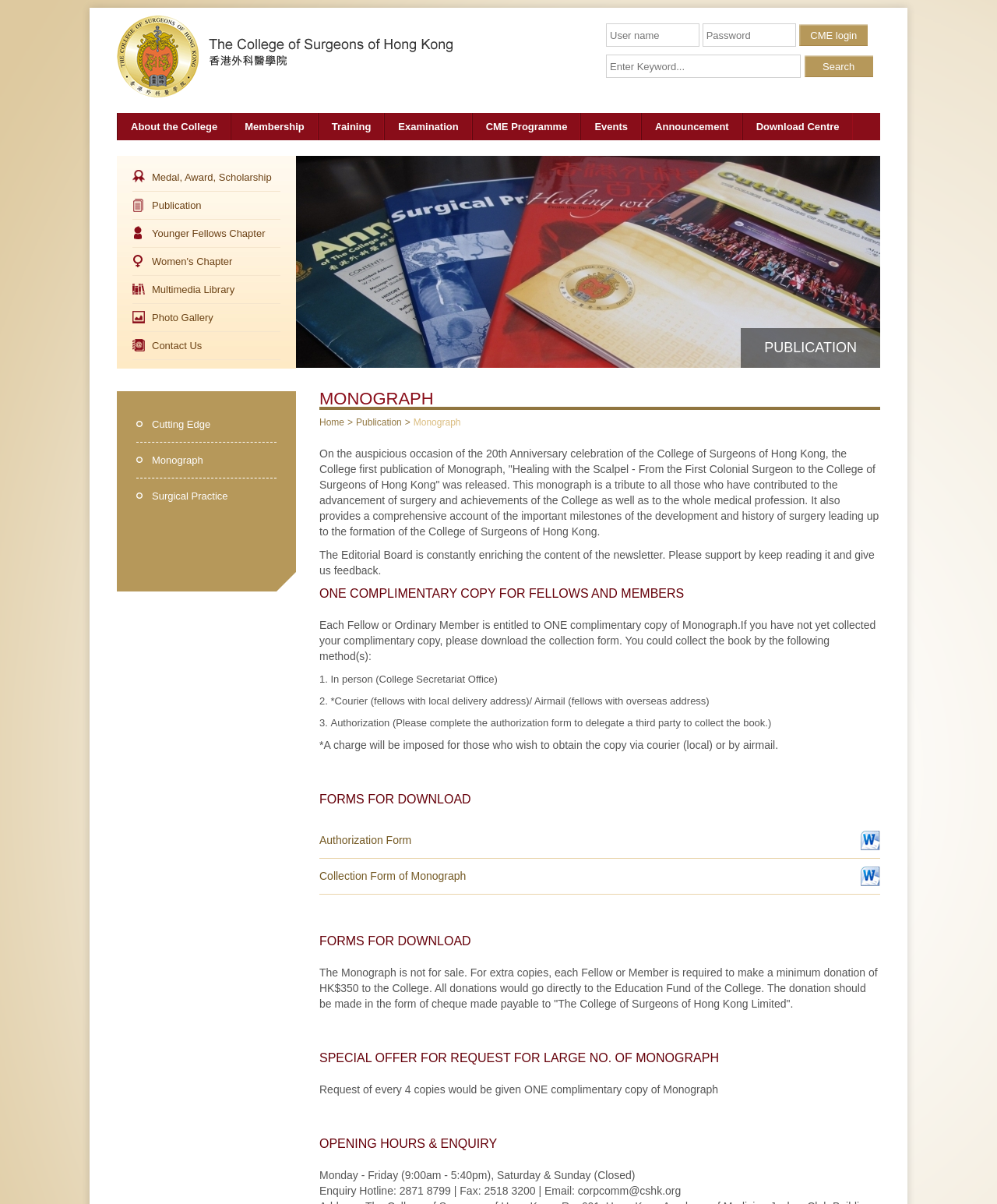Given the content of the image, can you provide a detailed answer to the question?
What is the purpose of the 'CME login' button?

The 'CME login' button is located next to the username and password textboxes, suggesting that it is used to log in to the CME system after entering the credentials.